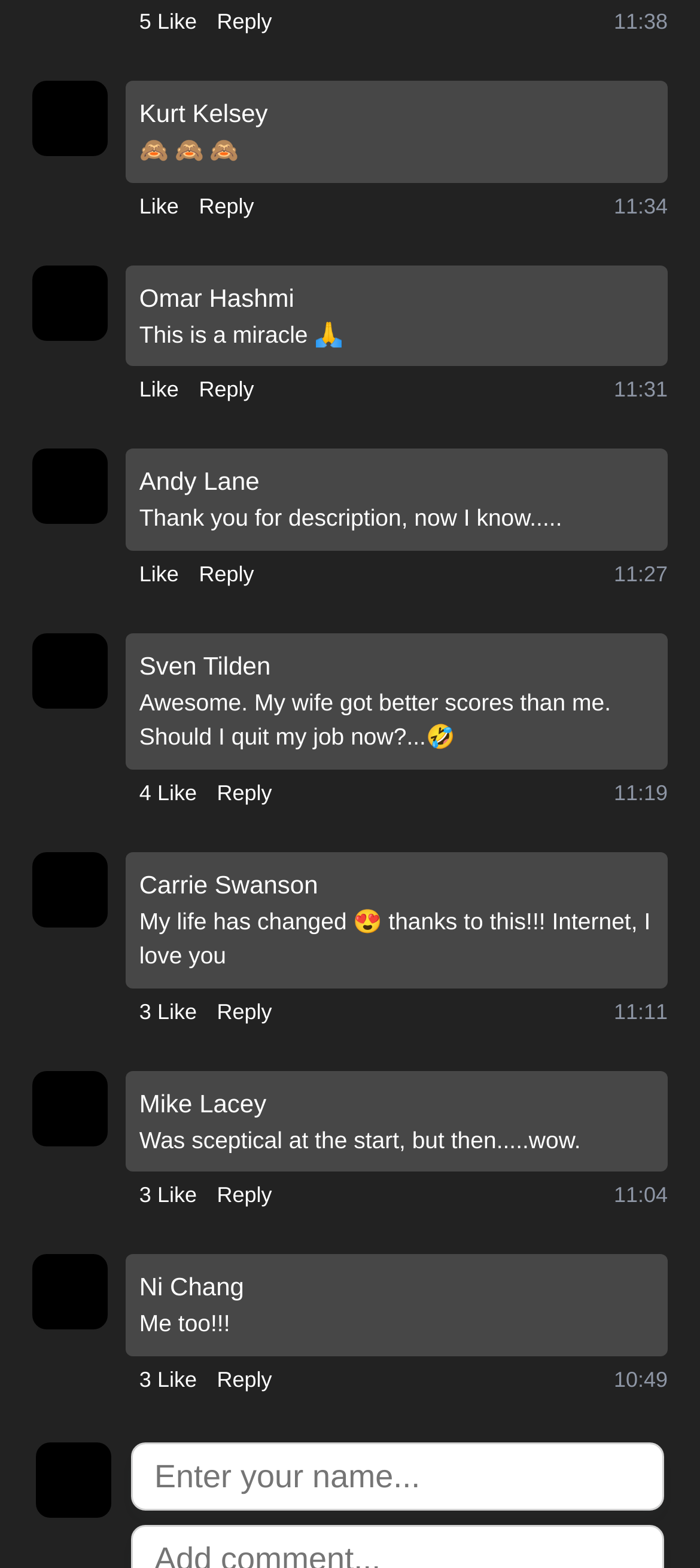Please find the bounding box coordinates of the clickable region needed to complete the following instruction: "Like a comment". The bounding box coordinates must consist of four float numbers between 0 and 1, i.e., [left, top, right, bottom].

[0.199, 0.121, 0.255, 0.141]